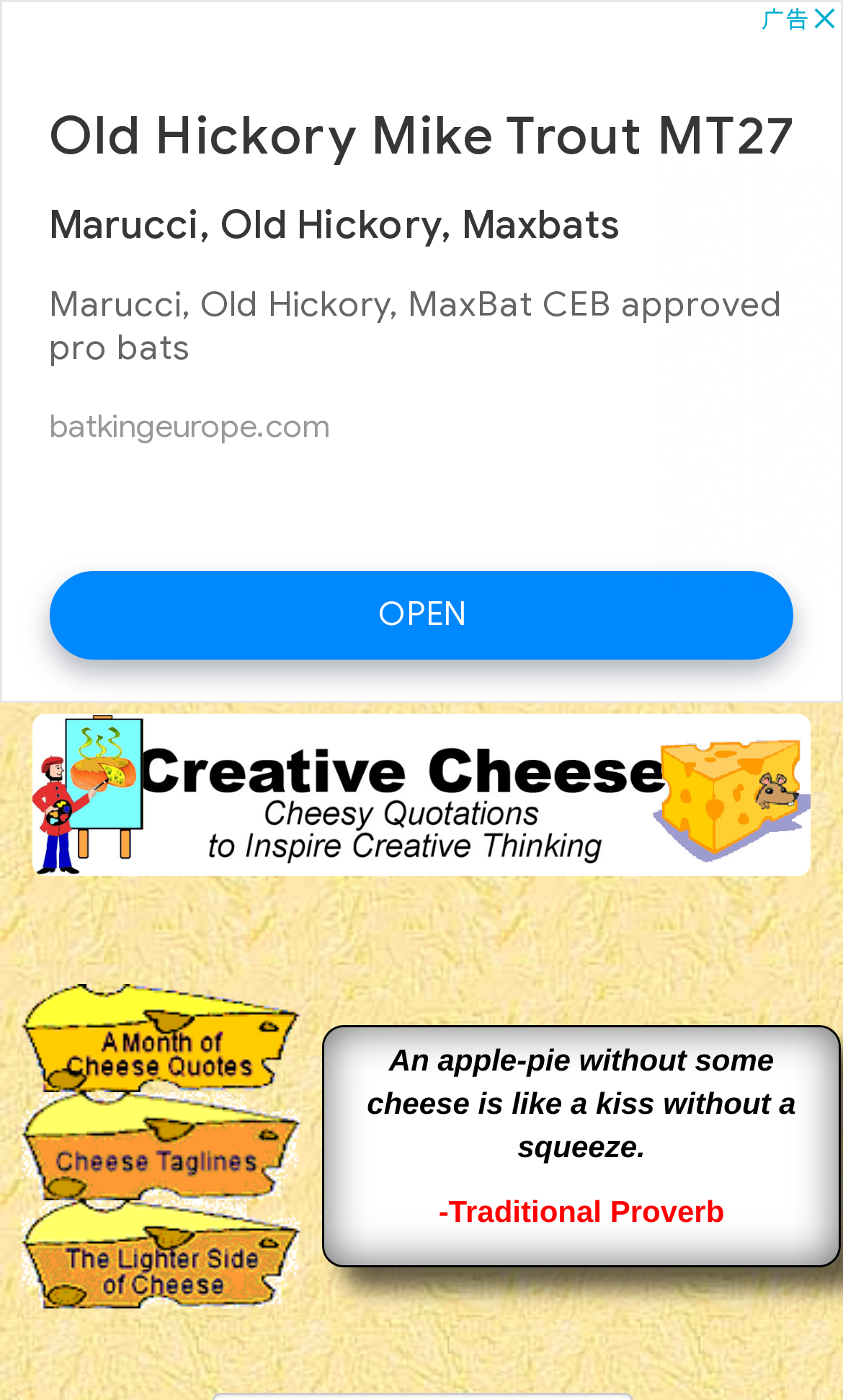Elaborate on the information and visuals displayed on the webpage.

The webpage is about the "Cheesehead Air Mesh Baseball Cap". At the top, there is an advertisement that spans the entire width of the page. Below the advertisement, there are two links, one on the left and one on the right. 

The main content of the page is divided into three sections, each containing an image on the left and a block of text on the right. The images are aligned vertically, with the first one at the top, the second one in the middle, and the third one at the bottom. The text blocks are positioned to the right of each image, and they contain quotes related to cheese, such as "An apple-pie without some cheese is like a kiss without a squeeze. - Traditional Proverb". 

There are no buttons or forms on the page, but there are several links scattered throughout the content. The overall layout is organized, with clear divisions between the different sections.